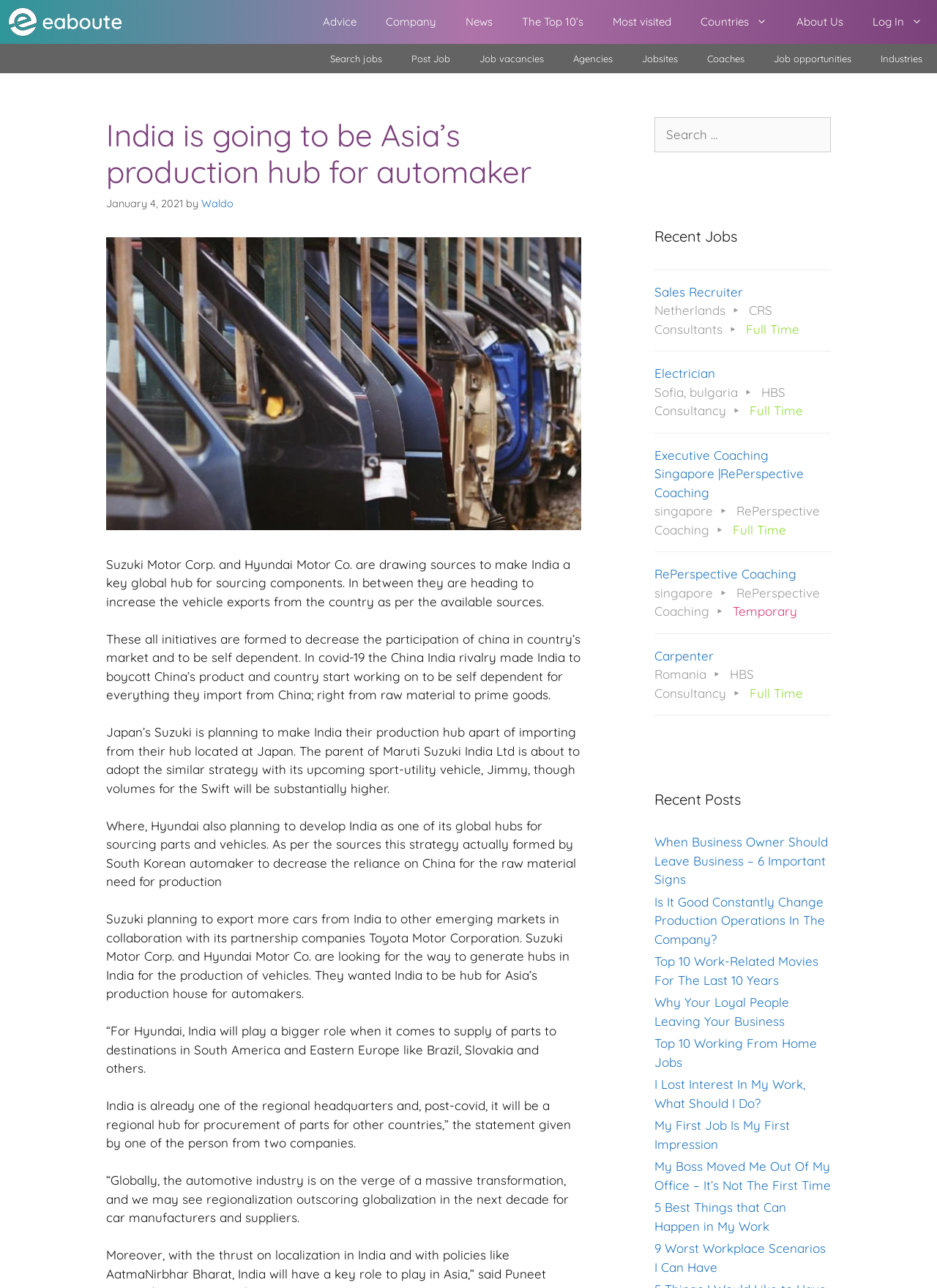Locate the bounding box coordinates of the element's region that should be clicked to carry out the following instruction: "Log in to the website". The coordinates need to be four float numbers between 0 and 1, i.e., [left, top, right, bottom].

[0.916, 0.0, 1.0, 0.034]